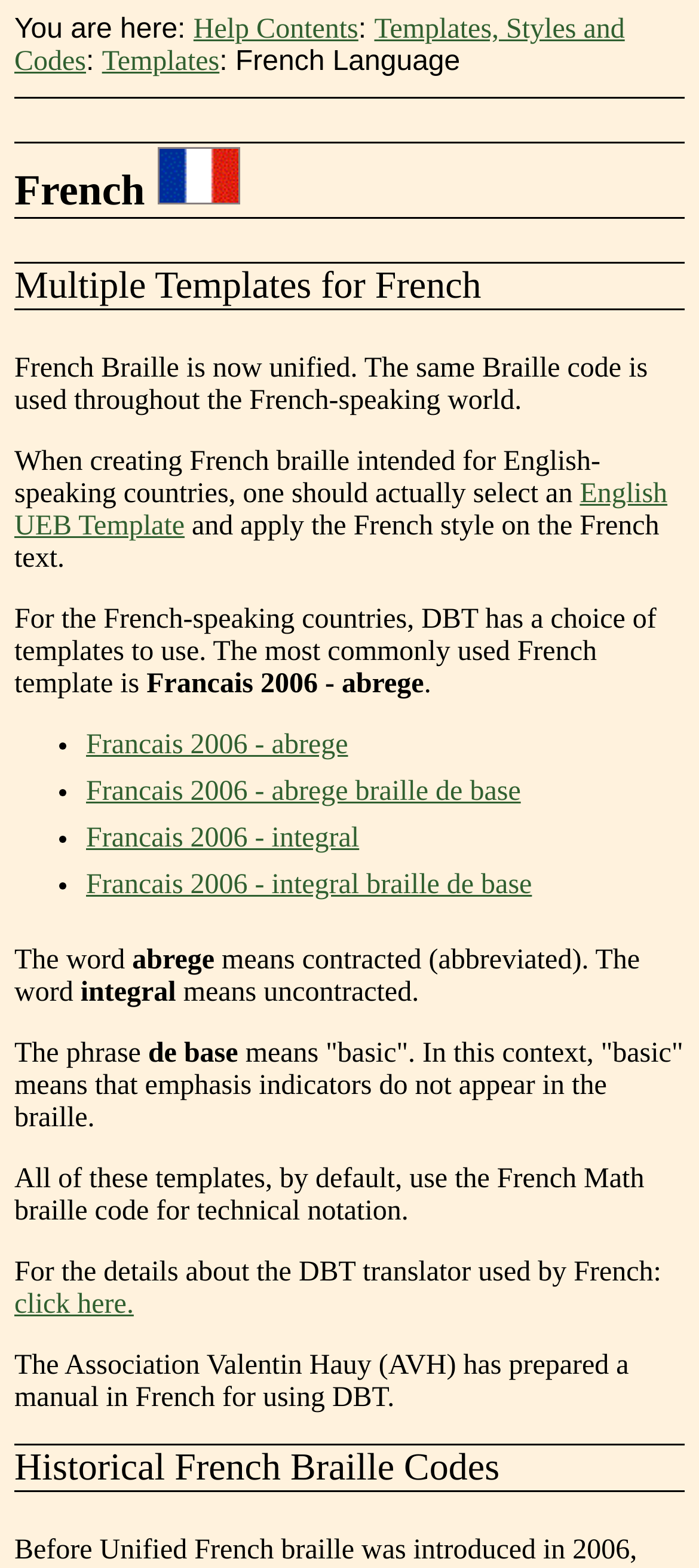Find the bounding box coordinates of the clickable region needed to perform the following instruction: "Click on Help Contents". The coordinates should be provided as four float numbers between 0 and 1, i.e., [left, top, right, bottom].

[0.277, 0.009, 0.513, 0.029]